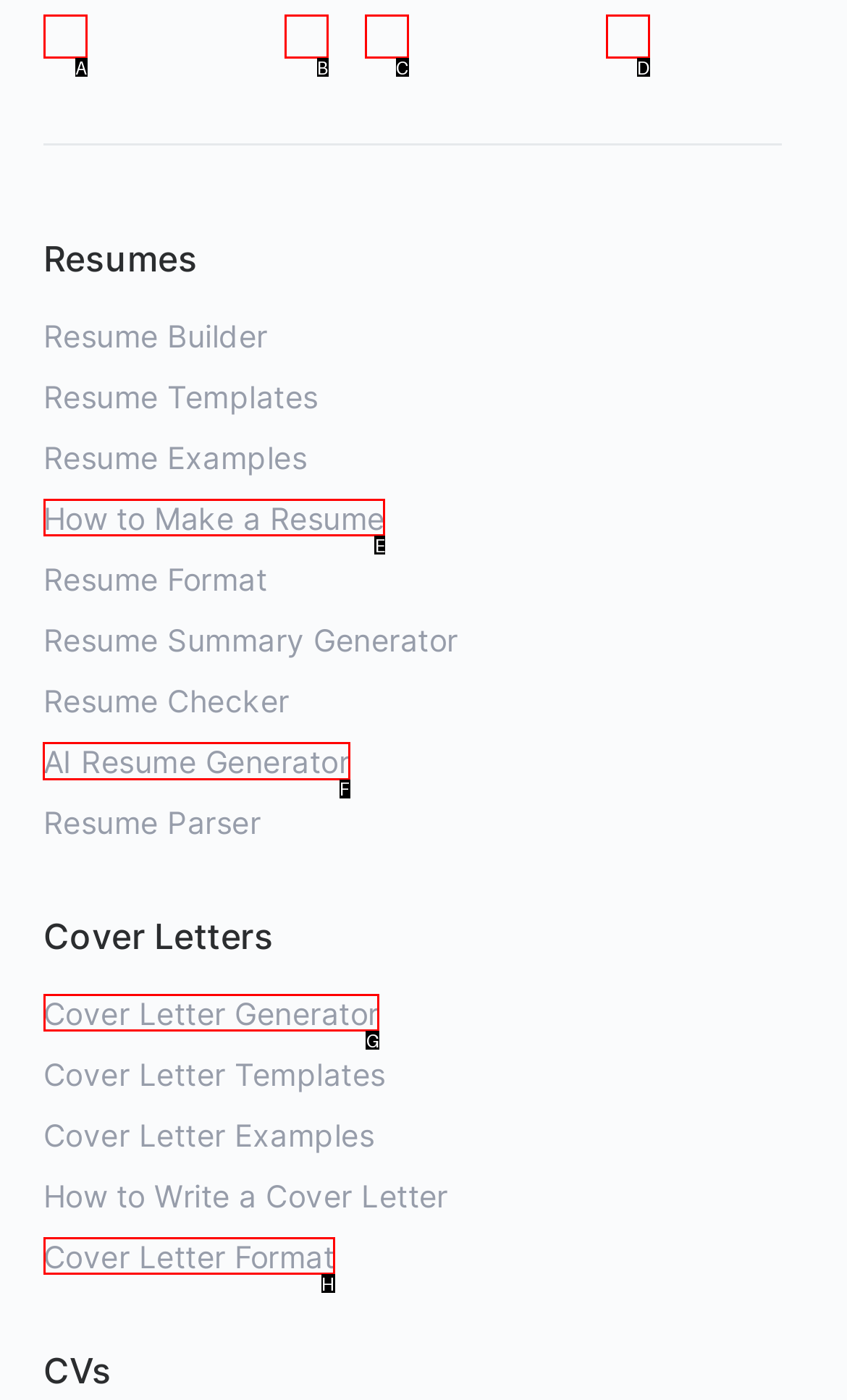Choose the UI element to click on to achieve this task: Check out AI Resume Generator. Reply with the letter representing the selected element.

F